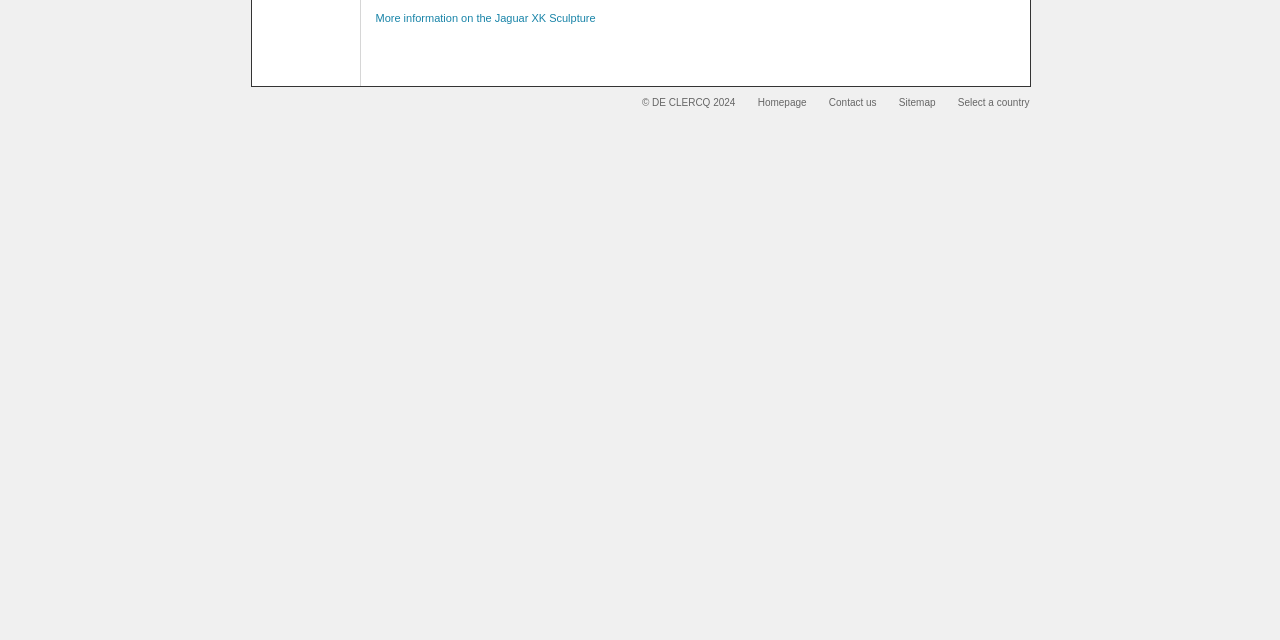Using the webpage screenshot and the element description Contact us, determine the bounding box coordinates. Specify the coordinates in the format (top-left x, top-left y, bottom-right x, bottom-right y) with values ranging from 0 to 1.

[0.648, 0.152, 0.685, 0.169]